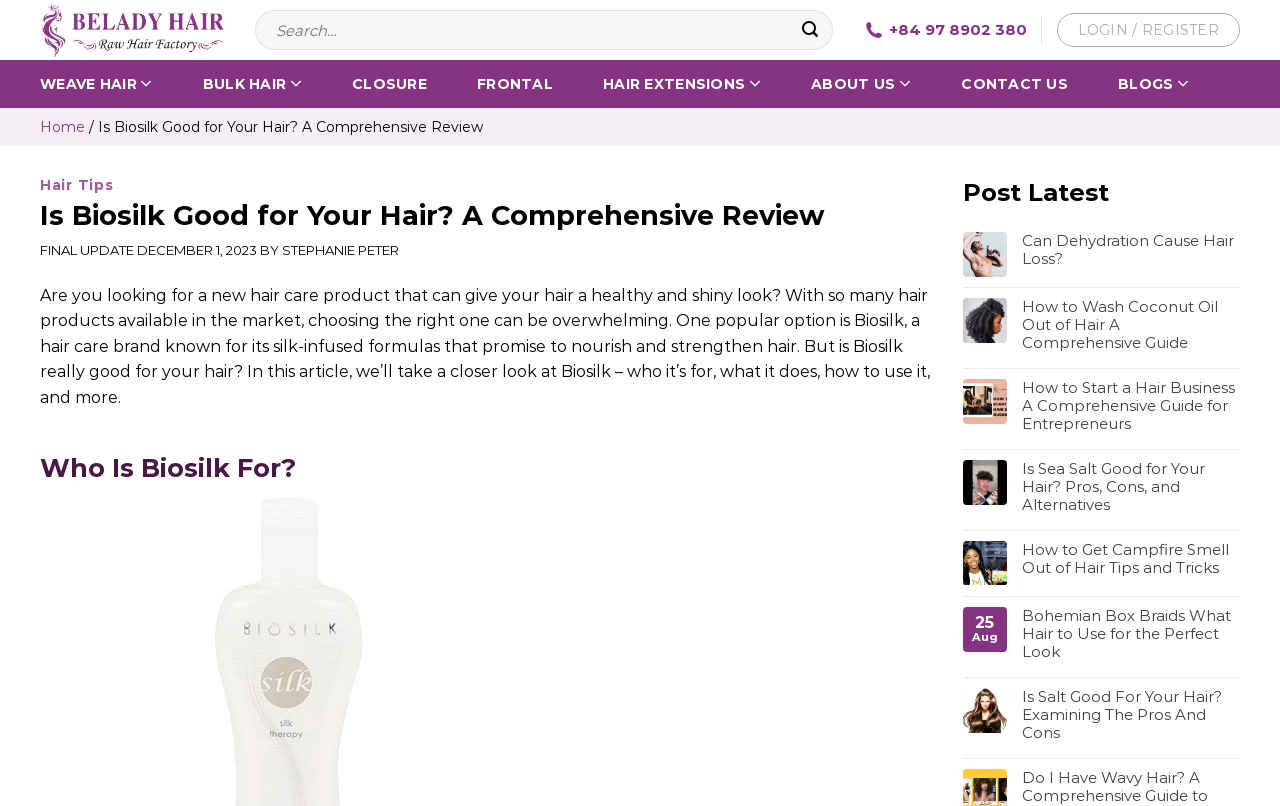Highlight the bounding box coordinates of the region I should click on to meet the following instruction: "Check the latest post".

[0.752, 0.221, 0.866, 0.257]